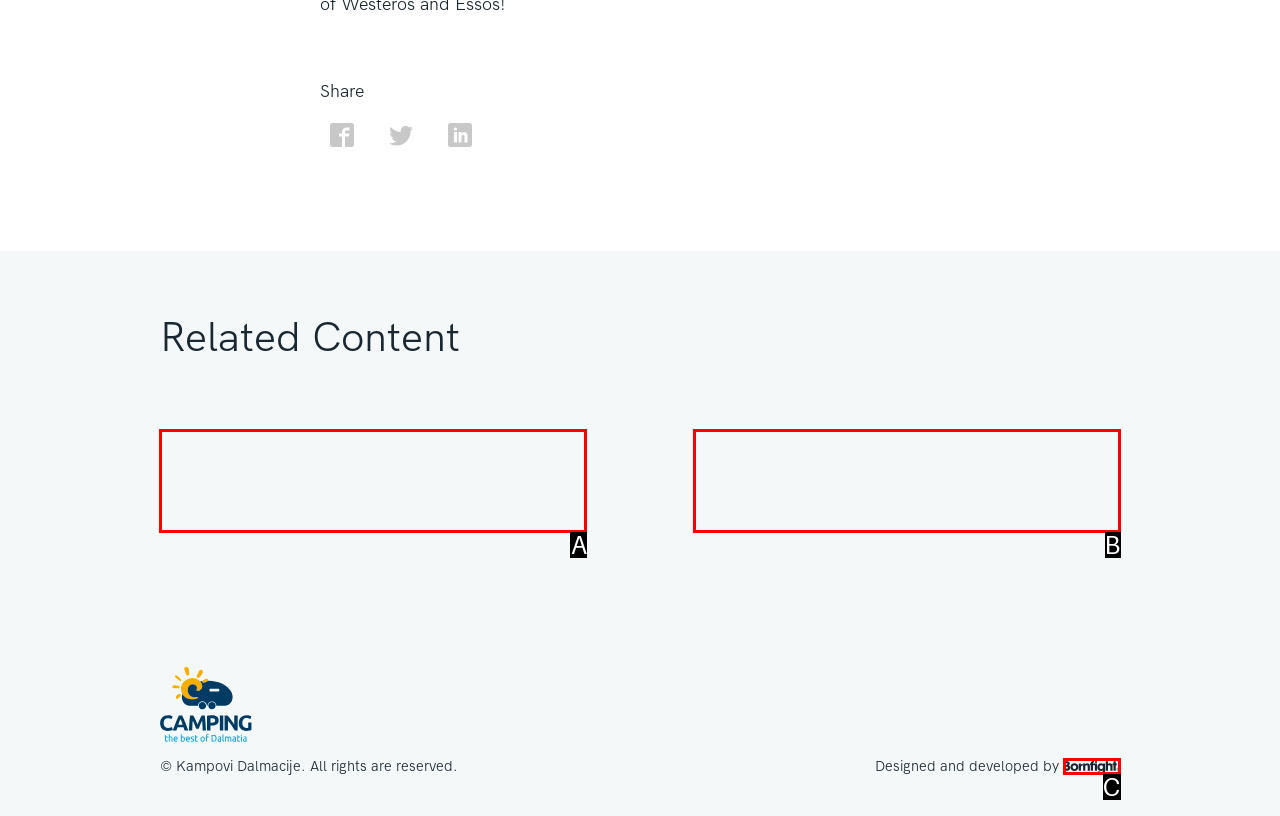Select the letter of the option that corresponds to: parent_node: Designed and developed by
Provide the letter from the given options.

C